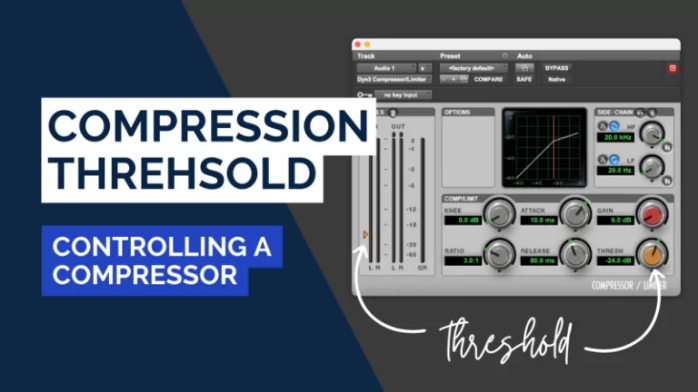Please give a short response to the question using one word or a phrase:
What is the focus of the labeled sliders and knobs?

Threshold control